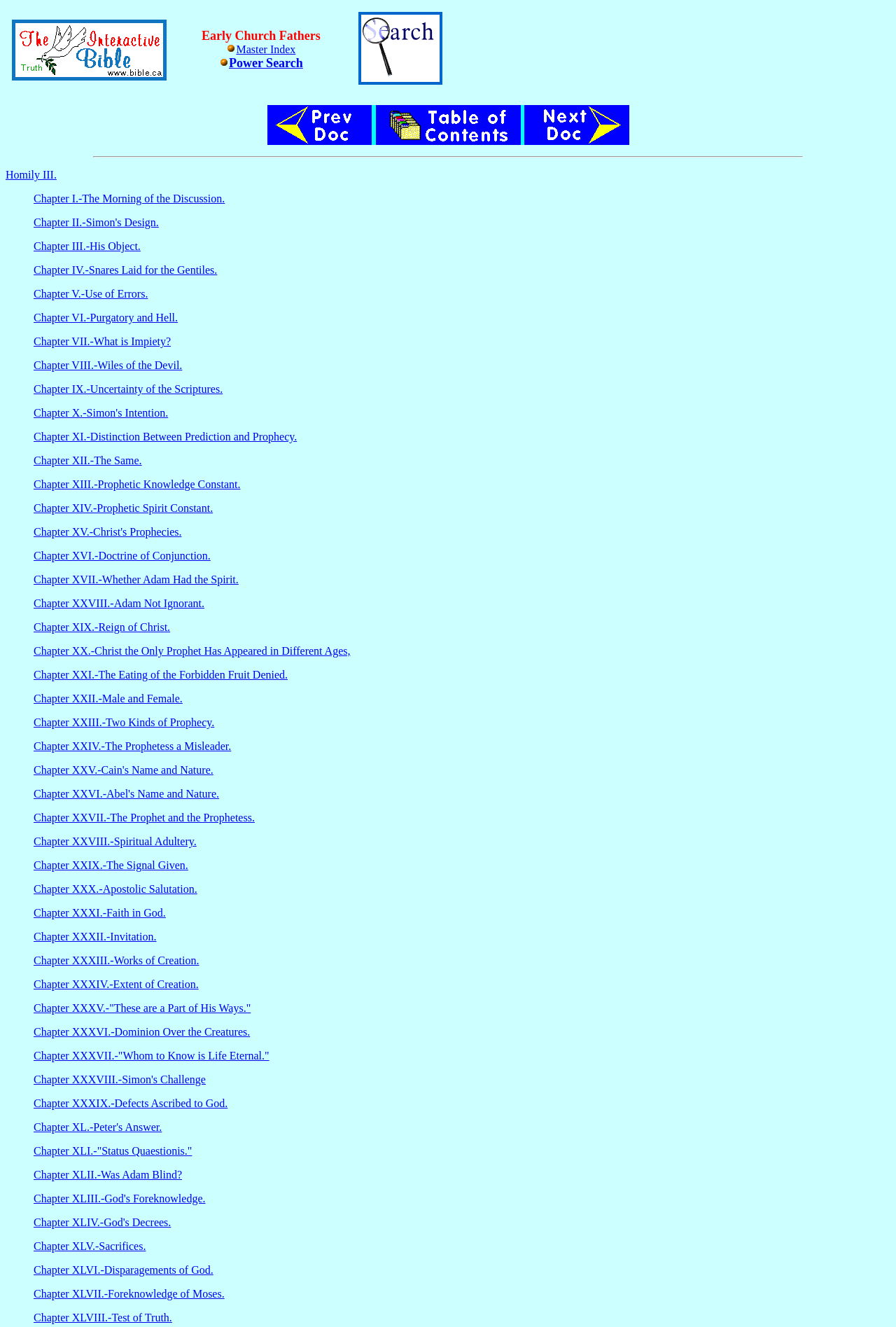How many chapters are in the current document?
Answer the question with as much detail as possible.

By analyzing the webpage structure, I can see that there are 48 links with chapter titles, ranging from 'Chapter I.-The Morning of the Discussion.' to 'Chapter XLVIII.-Test of Truth.'. This suggests that the current document has 48 chapters.